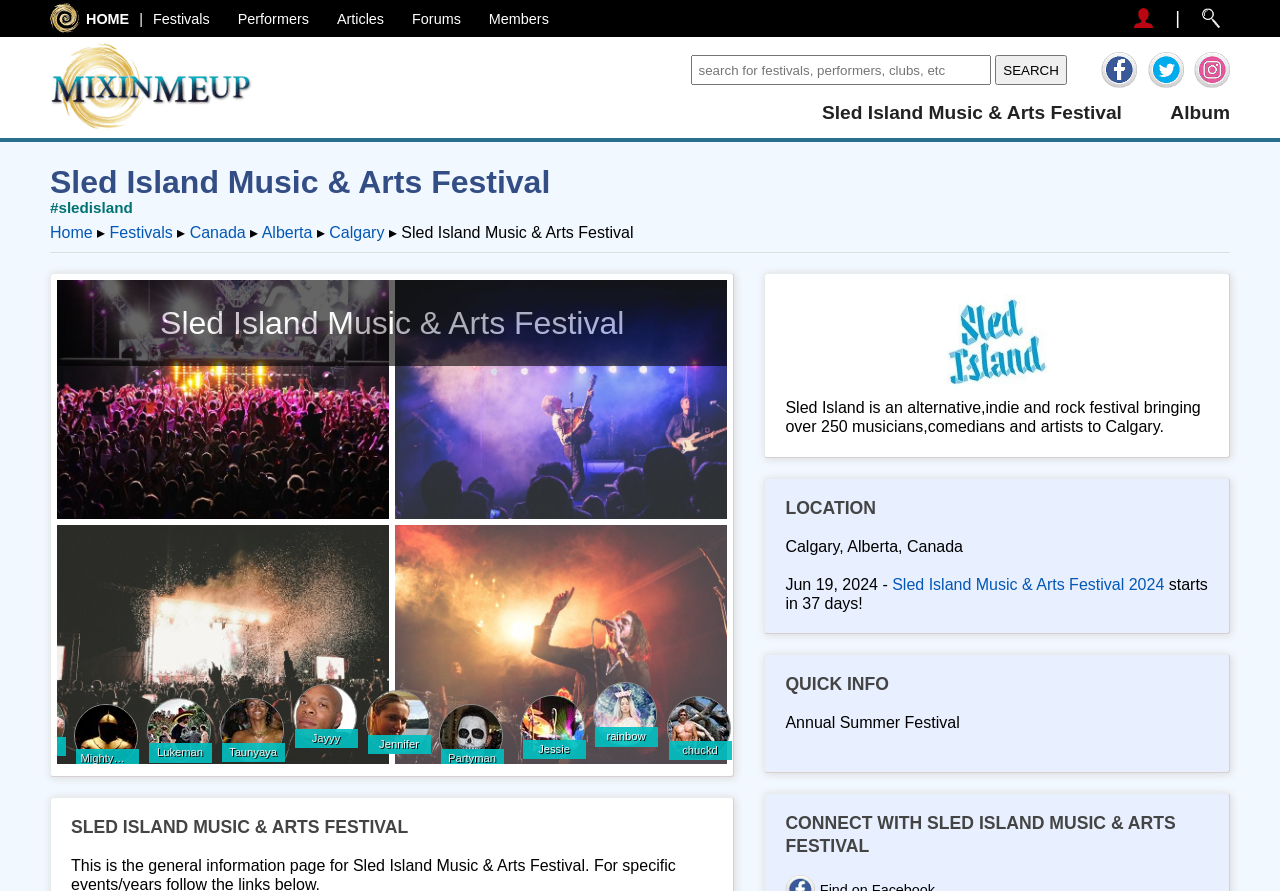What type of festival is Sled Island?
Using the visual information, respond with a single word or phrase.

Alternative, indie and rock festival